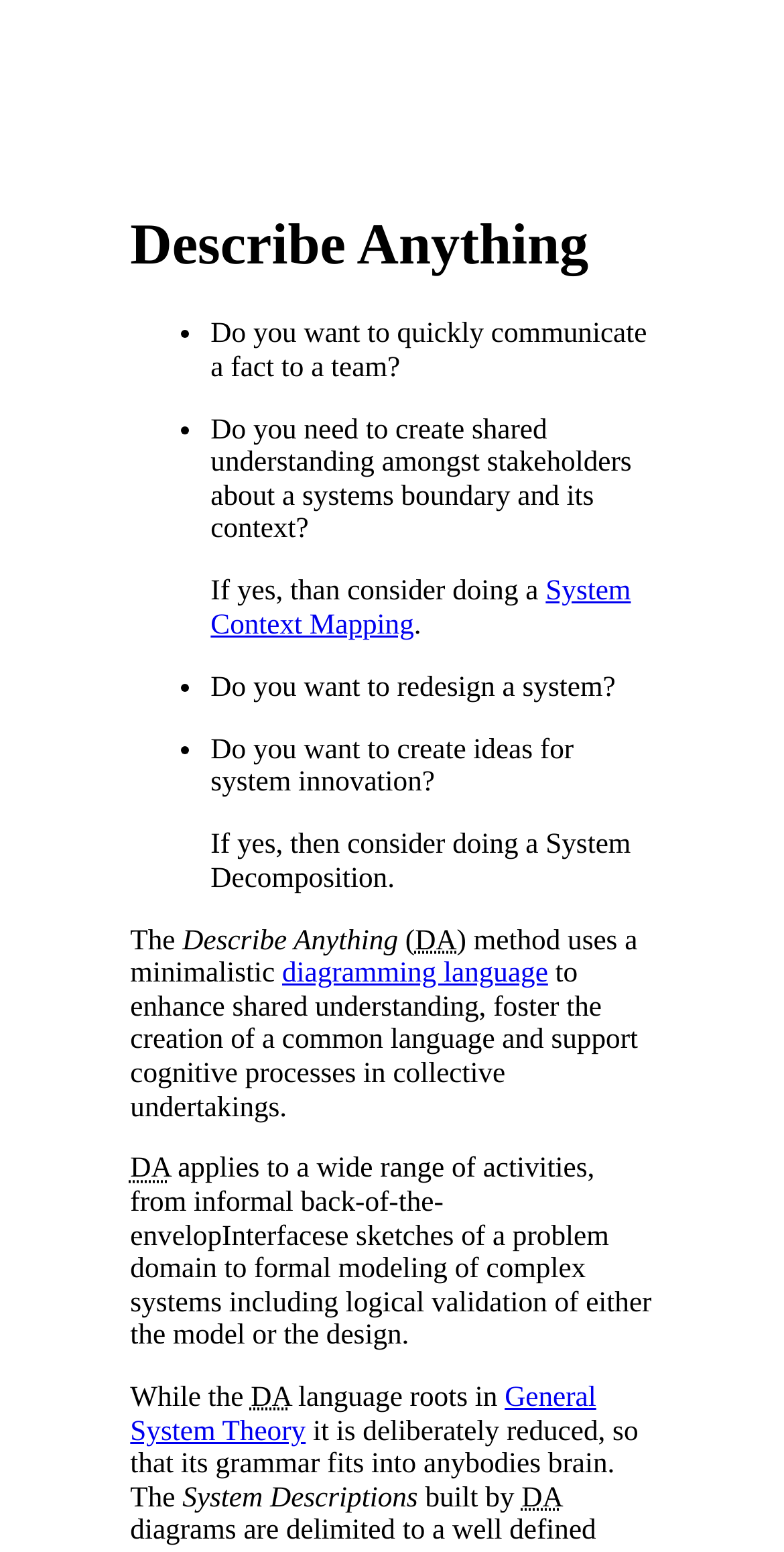Bounding box coordinates should be provided in the format (top-left x, top-left y, bottom-right x, bottom-right y) with all values between 0 and 1. Identify the bounding box for this UI element: System Context Mapping

[0.269, 0.371, 0.805, 0.413]